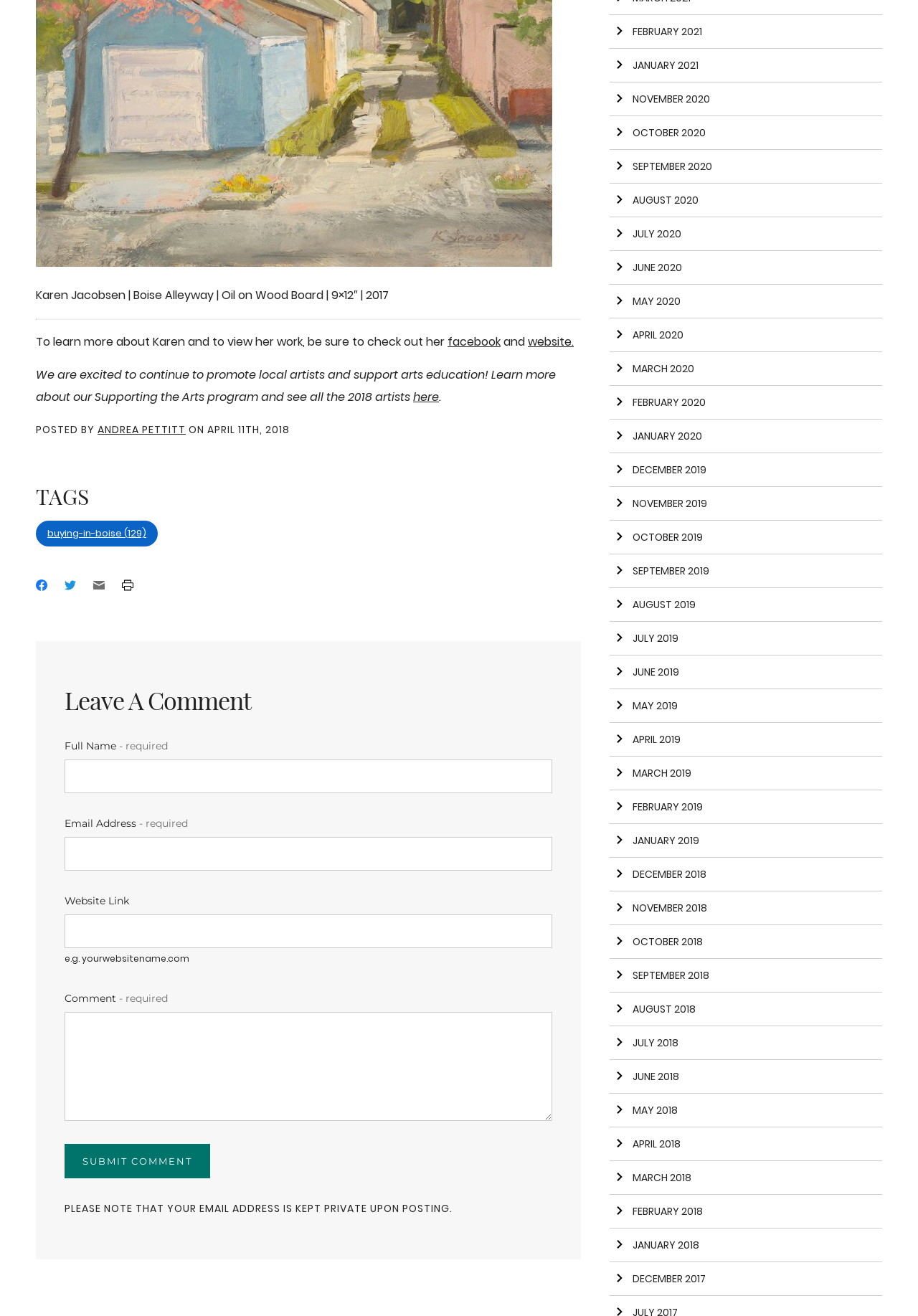Please provide the bounding box coordinates for the element that needs to be clicked to perform the instruction: "Check the posts of April 2018". The coordinates must consist of four float numbers between 0 and 1, formatted as [left, top, right, bottom].

[0.226, 0.321, 0.316, 0.332]